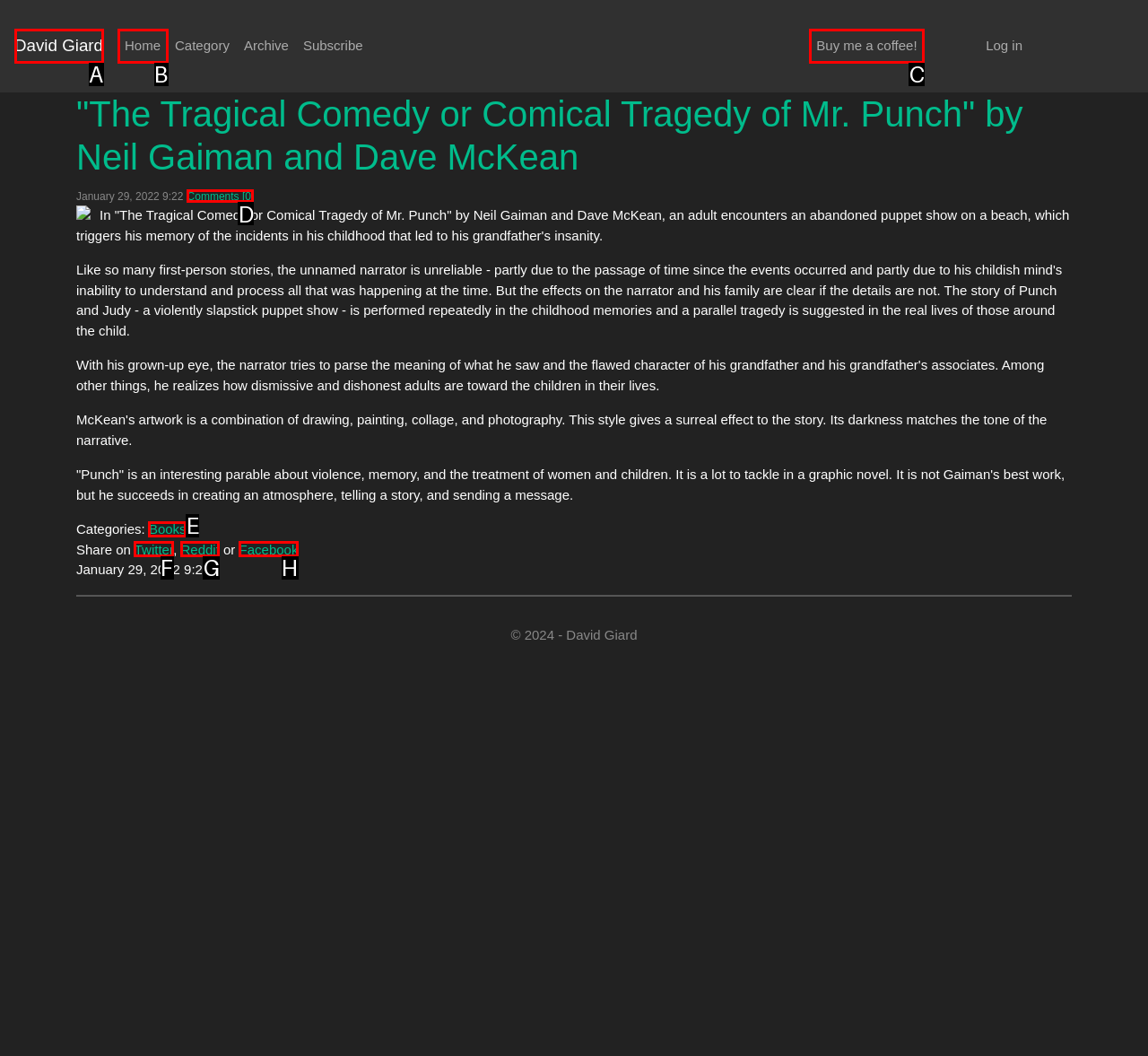Determine which HTML element to click for this task: View the 'Comments' Provide the letter of the selected choice.

D